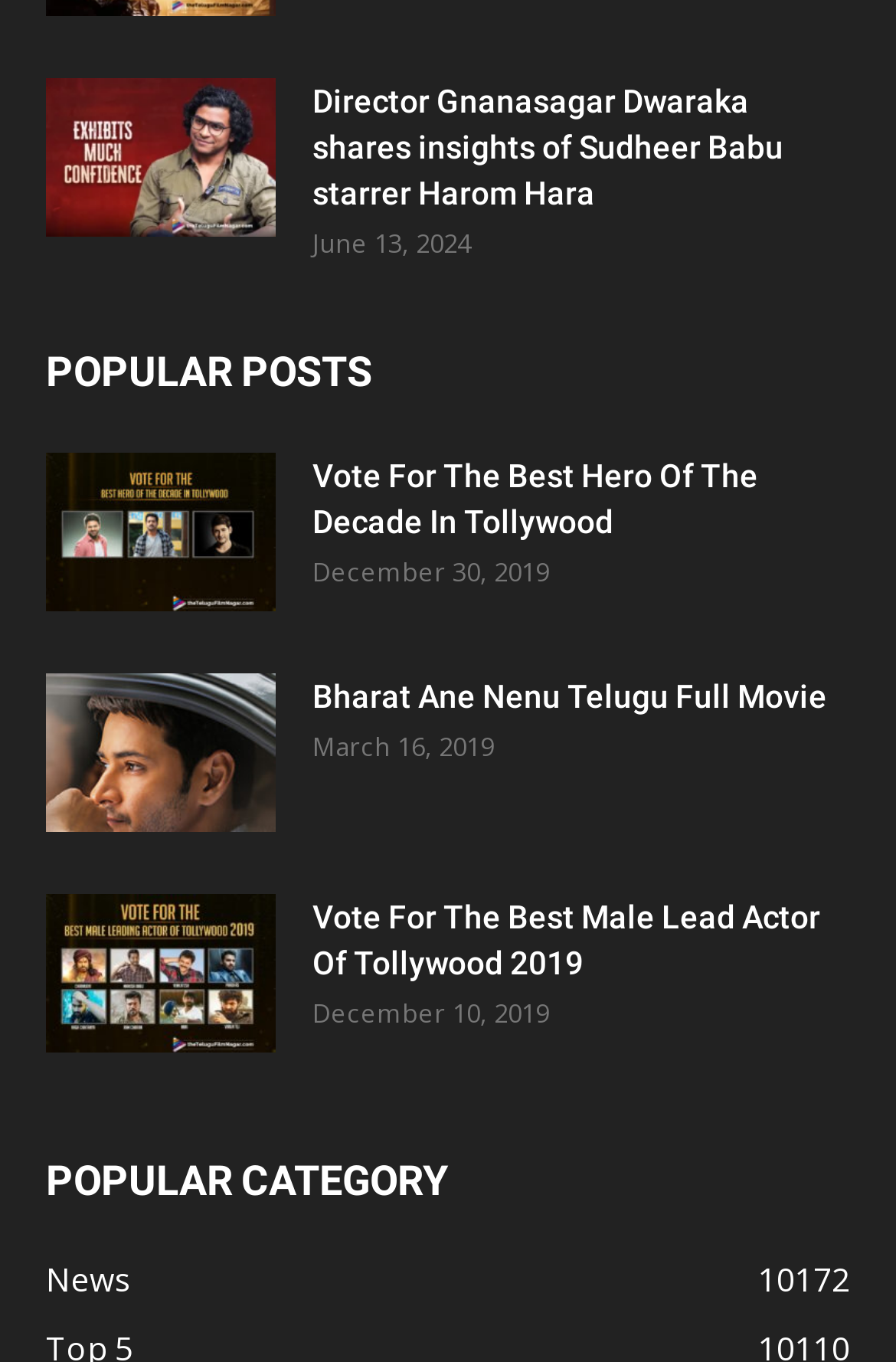Please determine the bounding box coordinates of the element to click on in order to accomplish the following task: "Click on the link to read about Director Gnanasagar Dwaraka's insights on Sudheer Babu starrer Harom Hara". Ensure the coordinates are four float numbers ranging from 0 to 1, i.e., [left, top, right, bottom].

[0.349, 0.058, 0.874, 0.156]